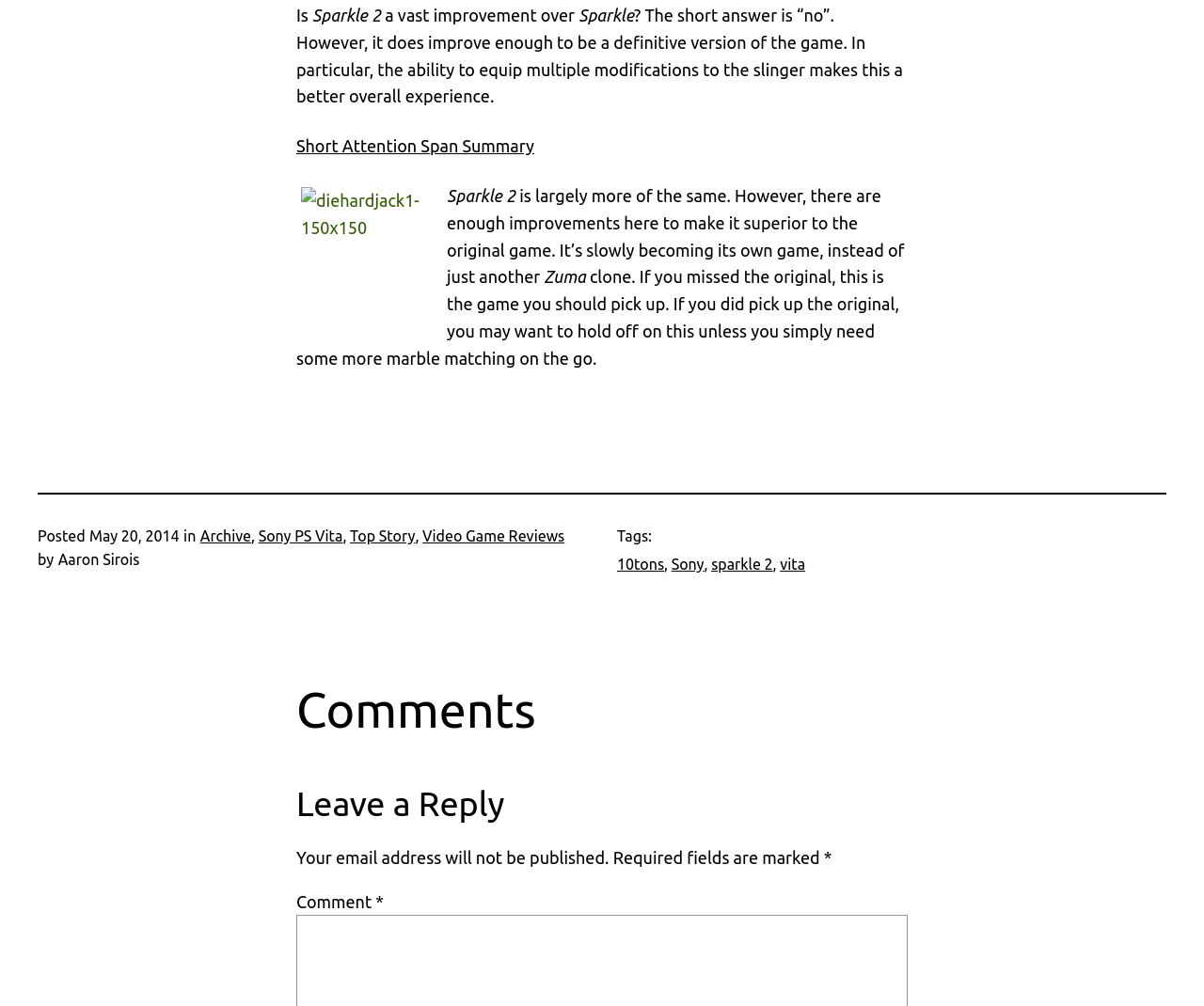Pinpoint the bounding box coordinates of the clickable element needed to complete the instruction: "Click on the 'Video Game Reviews' link". The coordinates should be provided as four float numbers between 0 and 1: [left, top, right, bottom].

[0.351, 0.524, 0.469, 0.541]